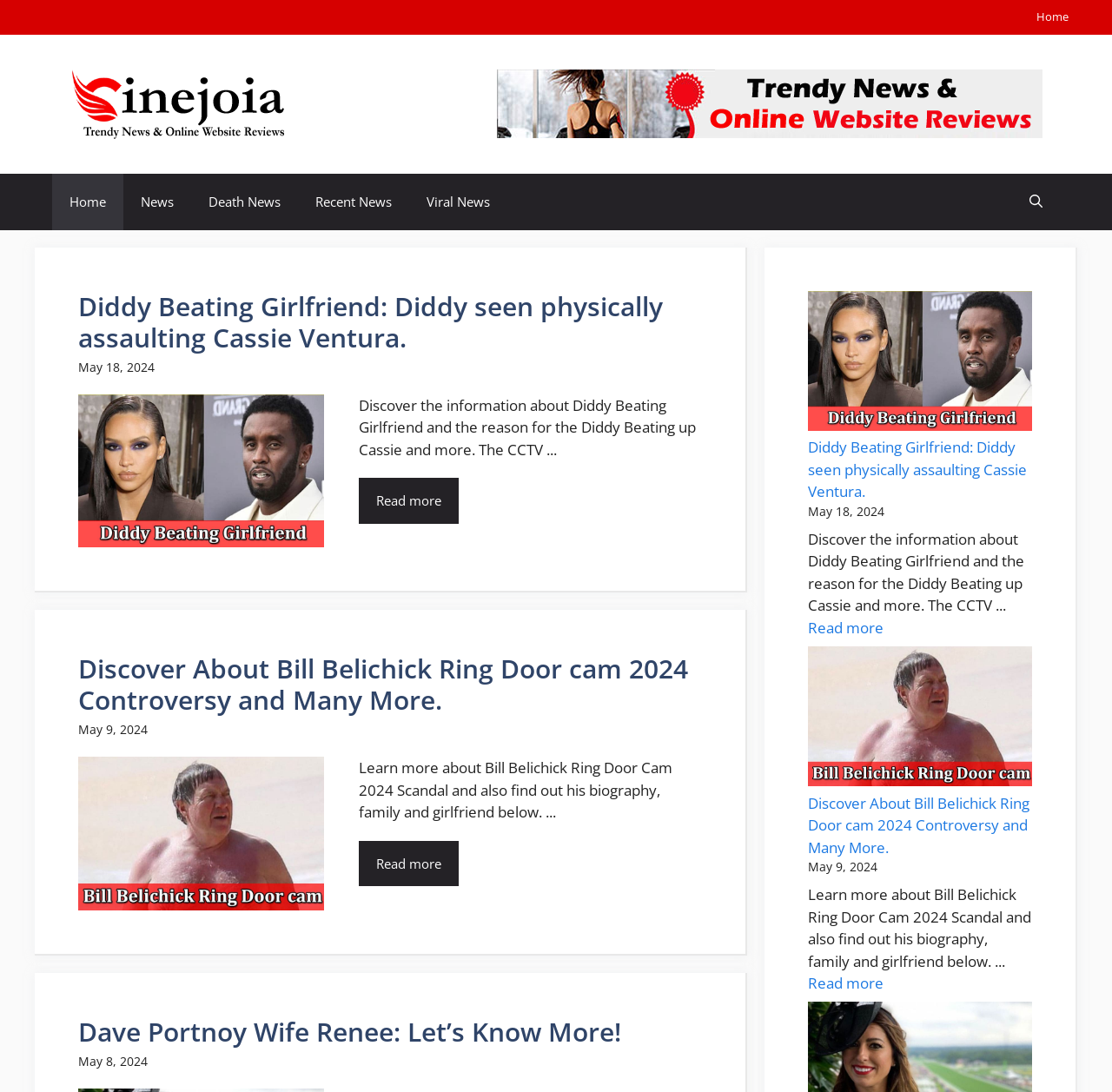Based on the image, provide a detailed response to the question:
What is the topic of the first news article?

The first news article has a heading that says 'Diddy Beating Girlfriend: Diddy seen physically assaulting Cassie Ventura.' which indicates that the topic of the article is about Diddy beating his girlfriend.